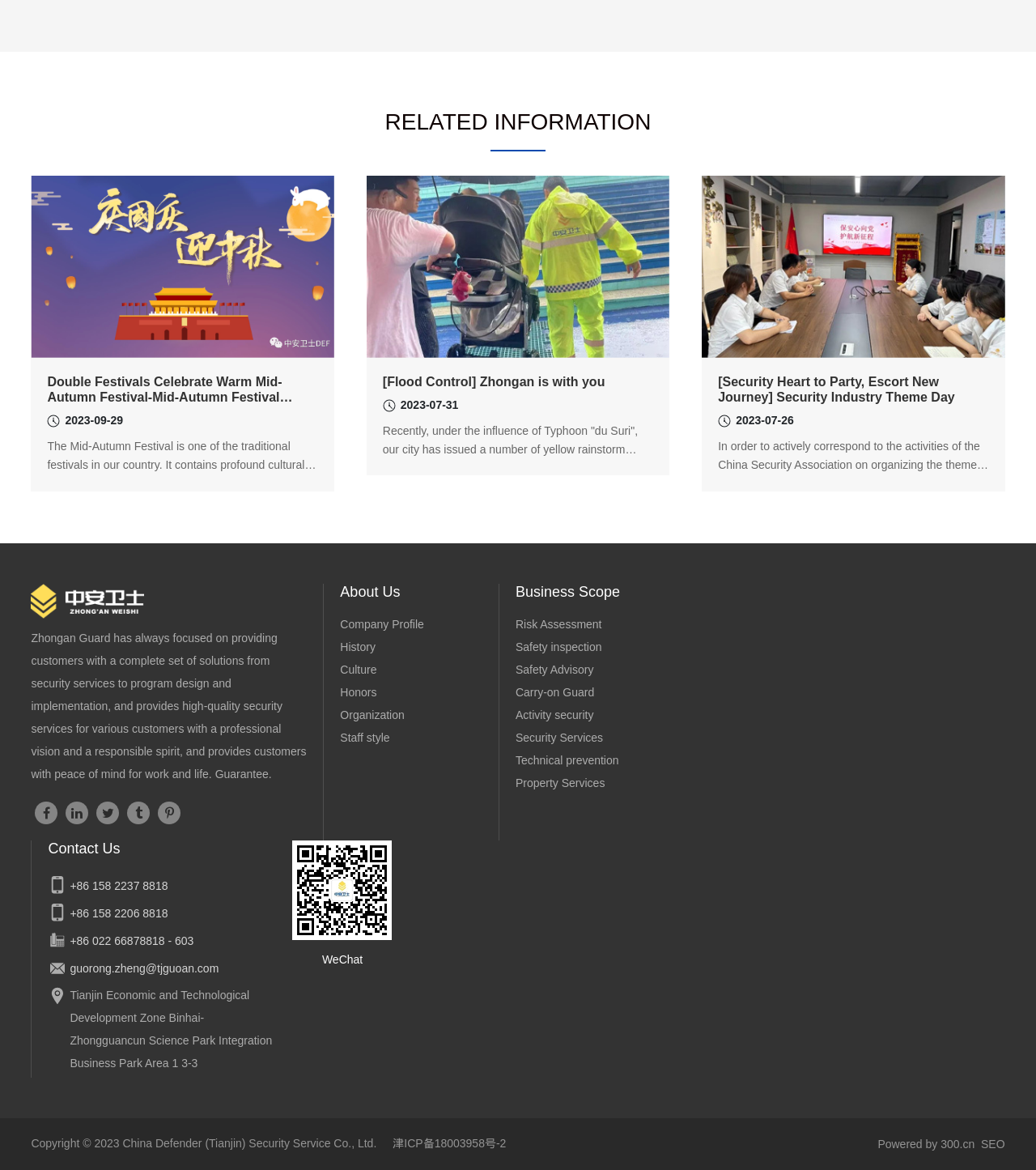Please identify the bounding box coordinates of the element's region that needs to be clicked to fulfill the following instruction: "View company profile". The bounding box coordinates should consist of four float numbers between 0 and 1, i.e., [left, top, right, bottom].

[0.328, 0.528, 0.409, 0.539]